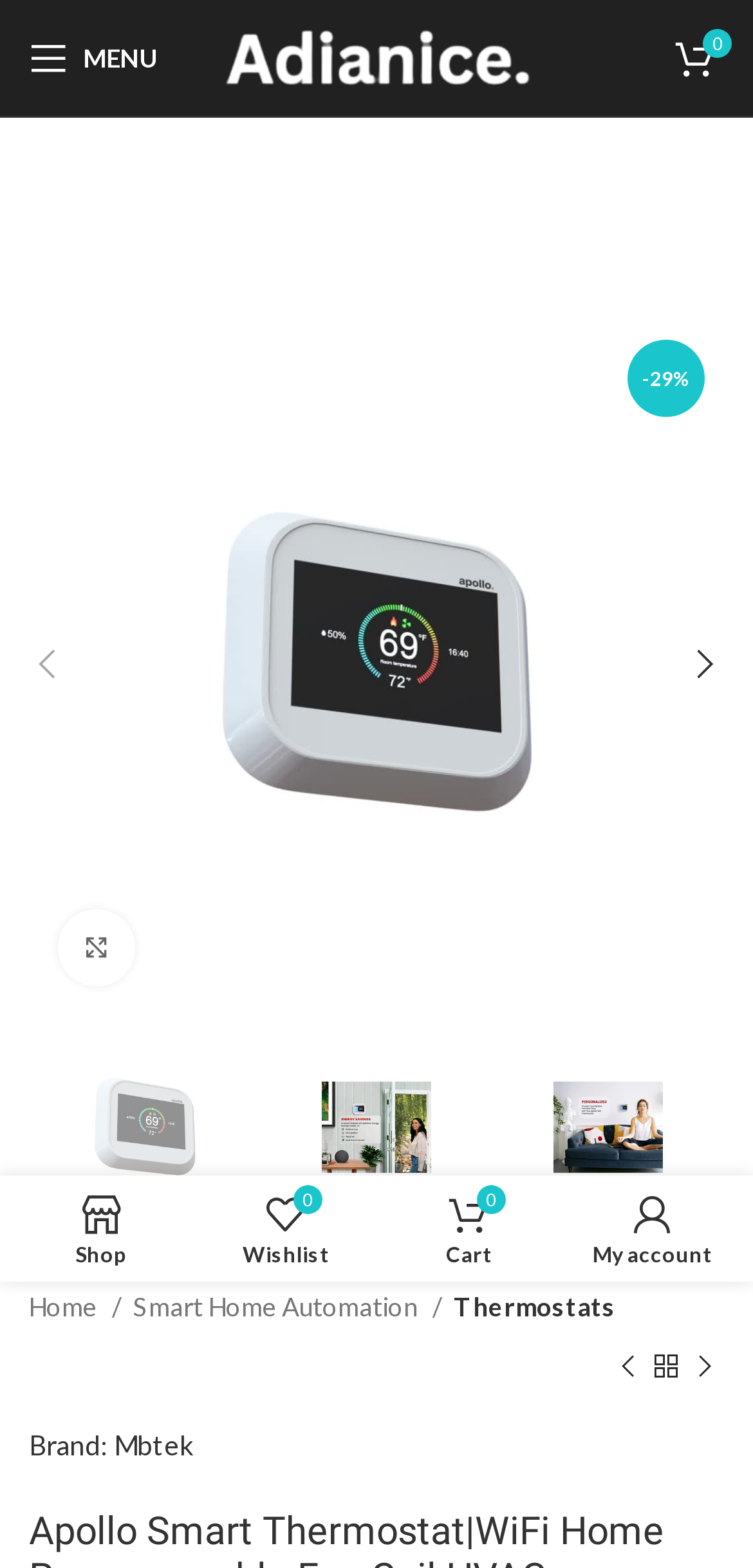Based on the element description: "Click to enlarge", identify the UI element and provide its bounding box coordinates. Use four float numbers between 0 and 1, [left, top, right, bottom].

[0.077, 0.58, 0.179, 0.629]